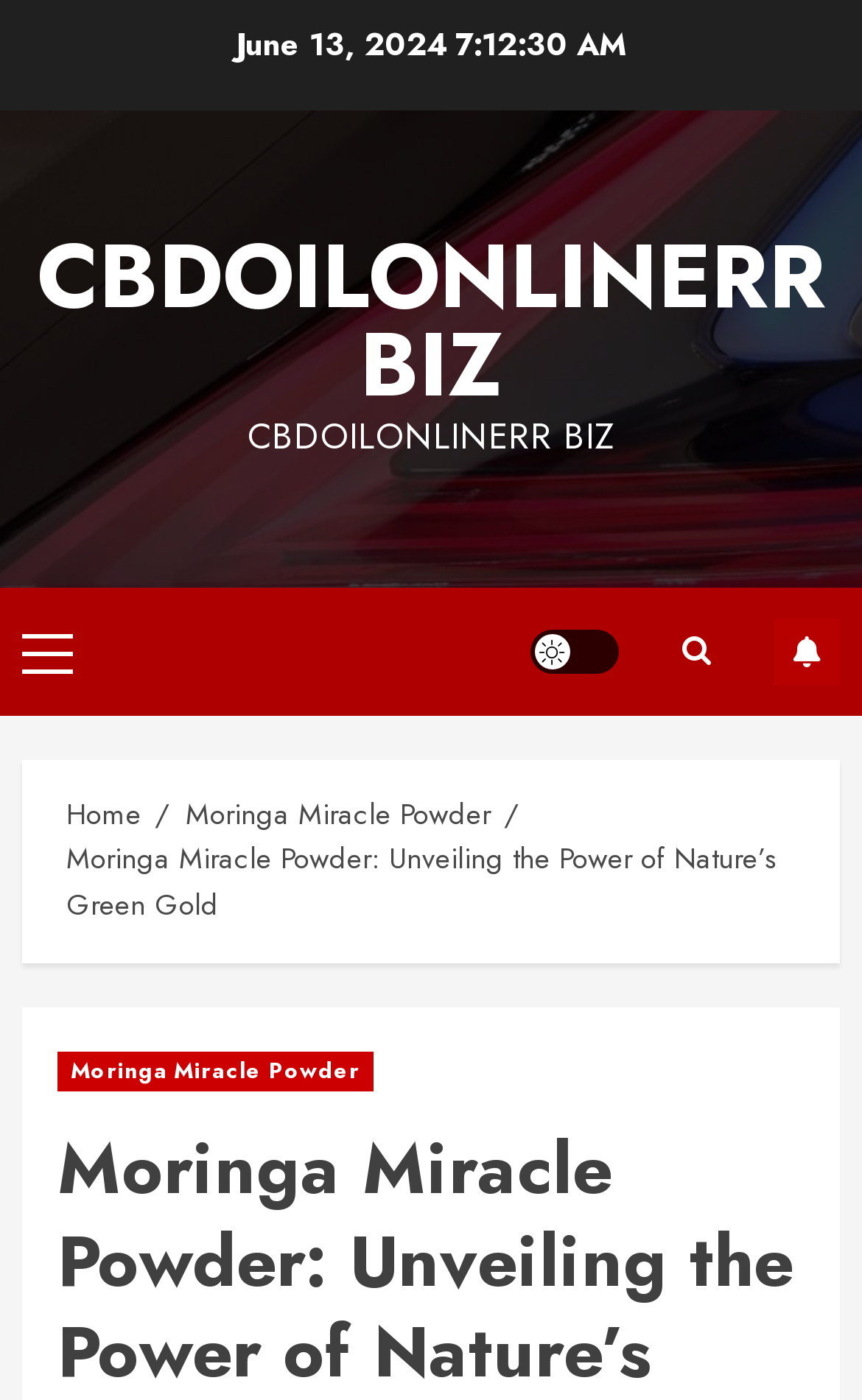Locate the bounding box coordinates of the element that should be clicked to execute the following instruction: "Toggle light/dark mode".

[0.615, 0.449, 0.718, 0.481]